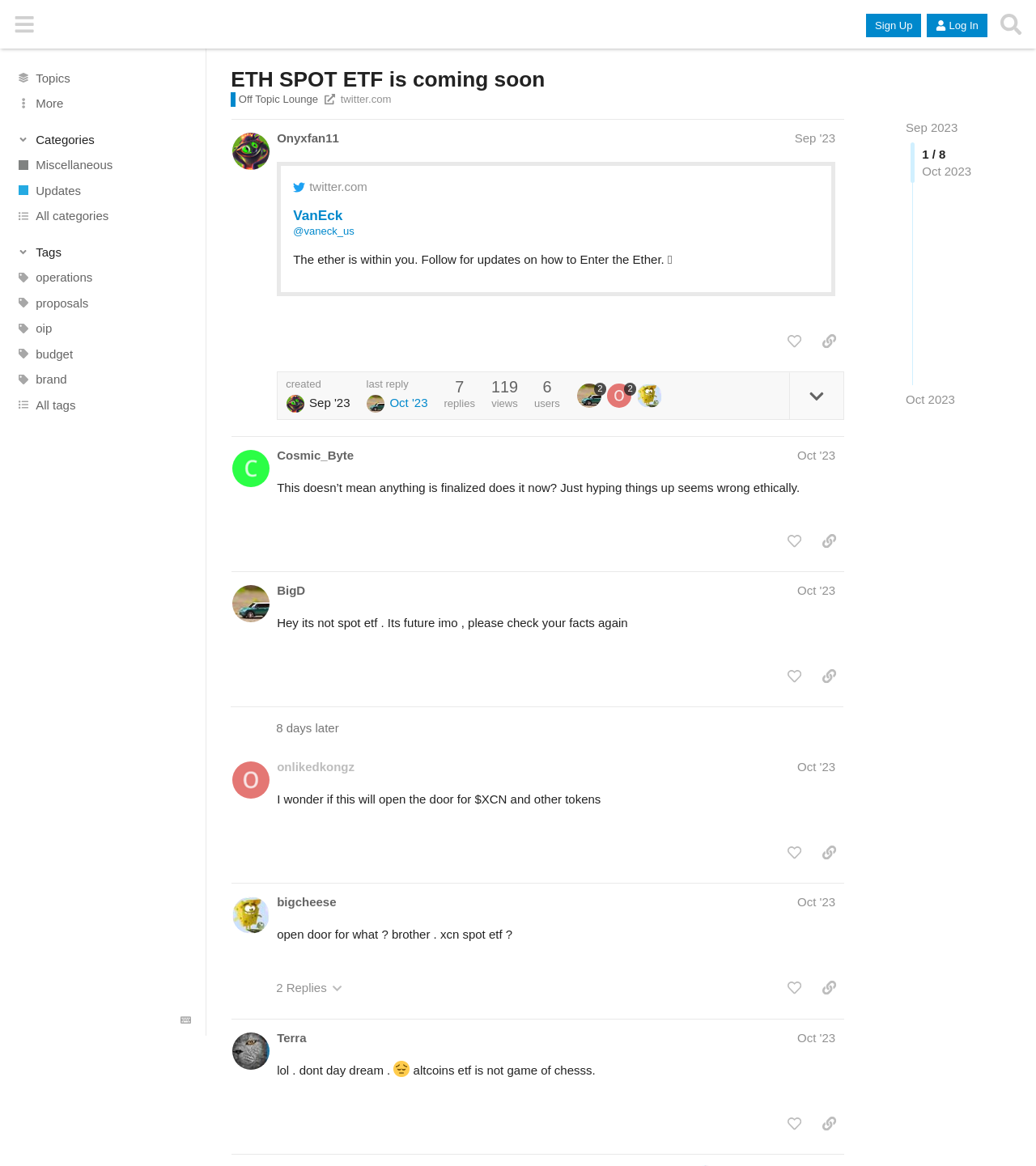Using the element description Salwar Suits, predict the bounding box coordinates for the UI element. Provide the coordinates in (top-left x, top-left y, bottom-right x, bottom-right y) format with values ranging from 0 to 1.

None